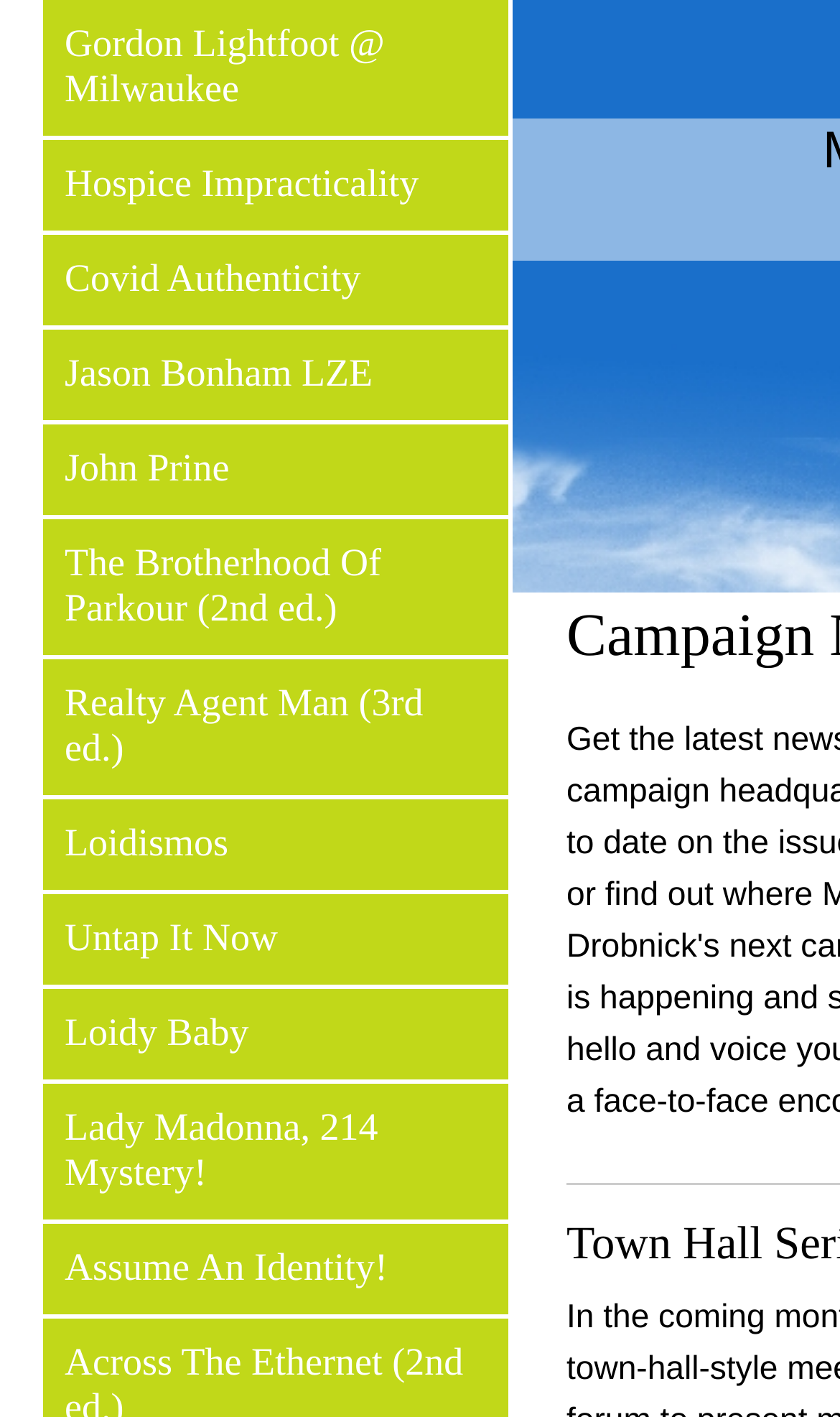Determine the bounding box for the UI element as described: "Hospice Impracticality". The coordinates should be represented as four float numbers between 0 and 1, formatted as [left, top, right, bottom].

[0.051, 0.099, 0.605, 0.163]